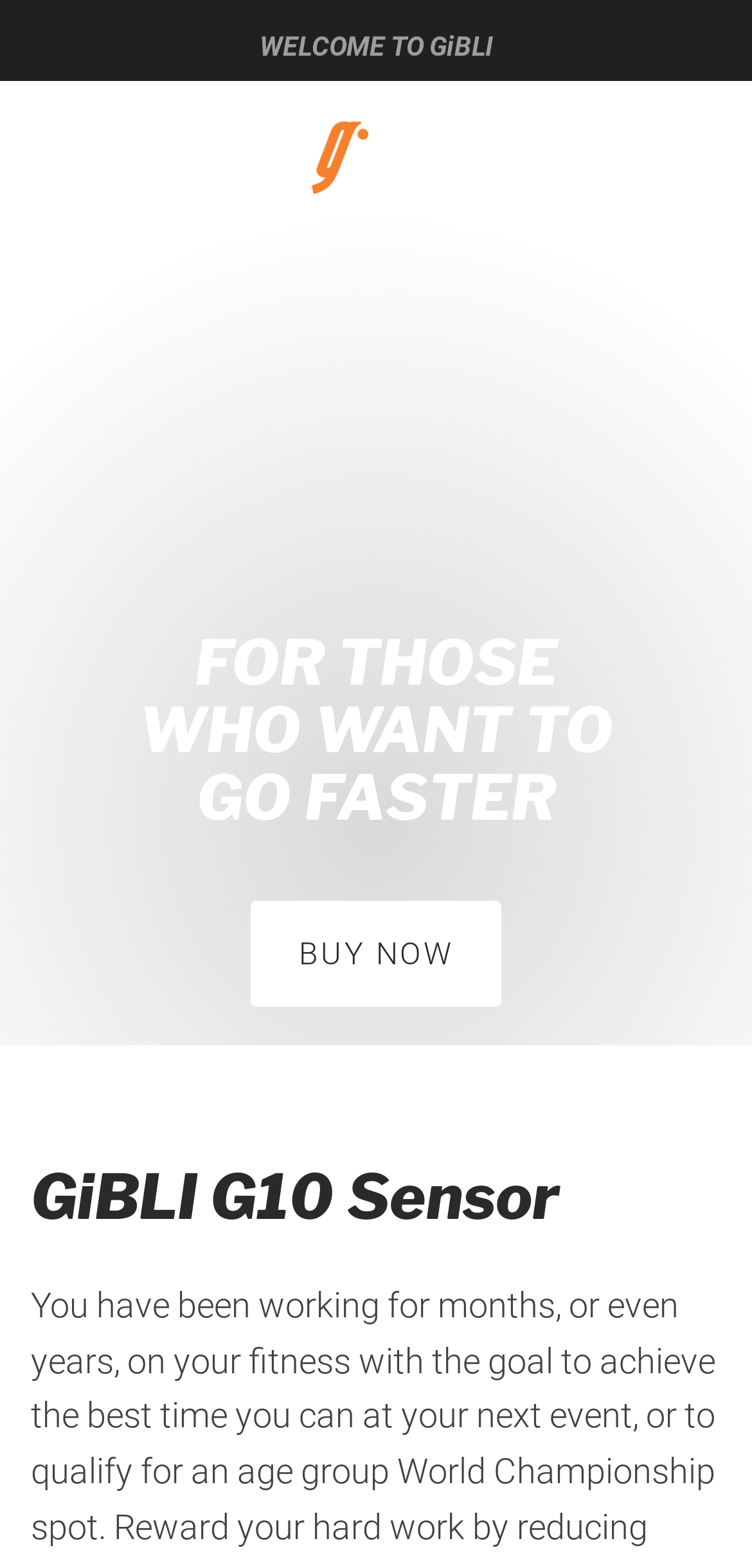What is the main product or service offered by GiBLI Tech Inc.?
Based on the image, answer the question with a single word or brief phrase.

GiBLI G10 Sensor